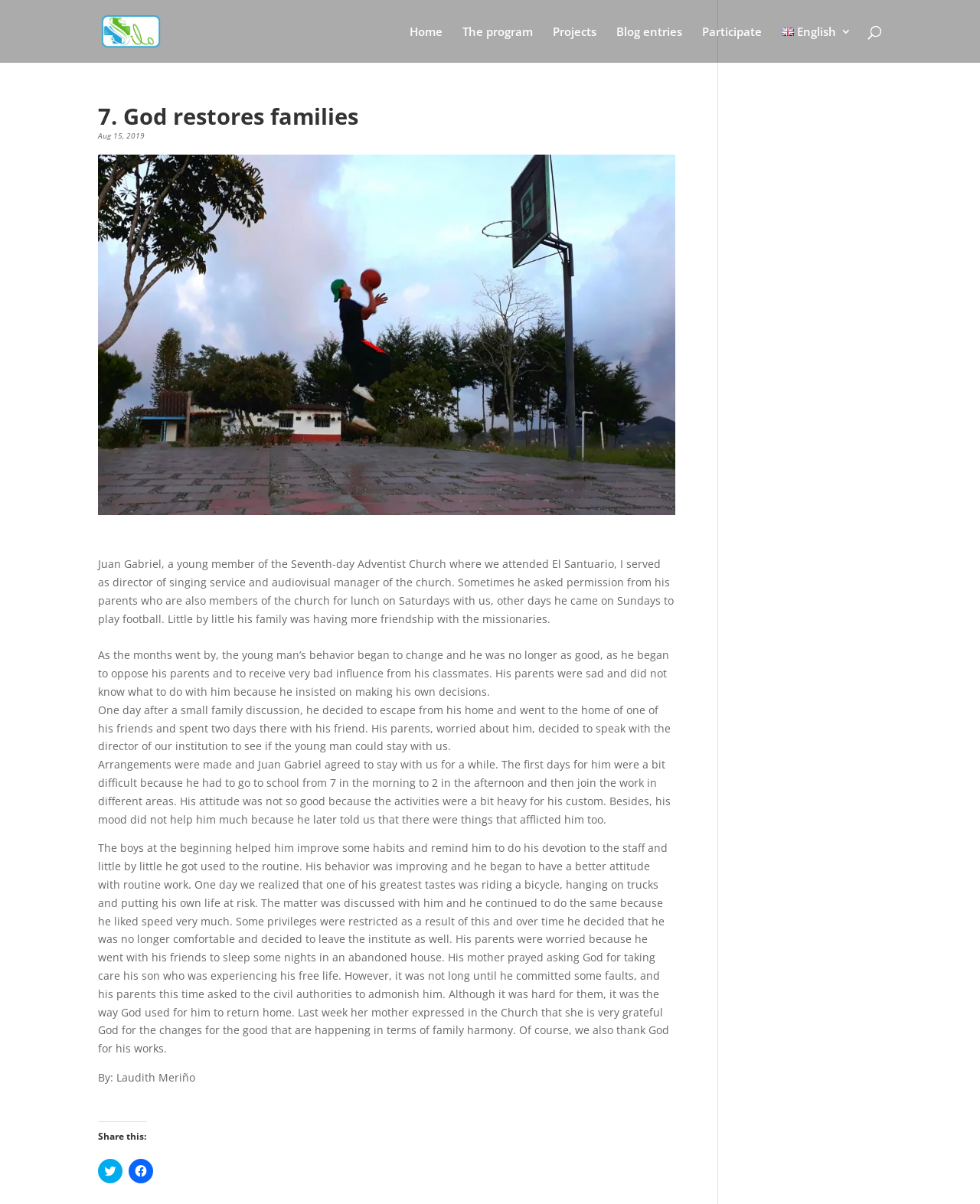Respond with a single word or phrase for the following question: 
What is the date mentioned in the blog post?

Aug 15, 2019